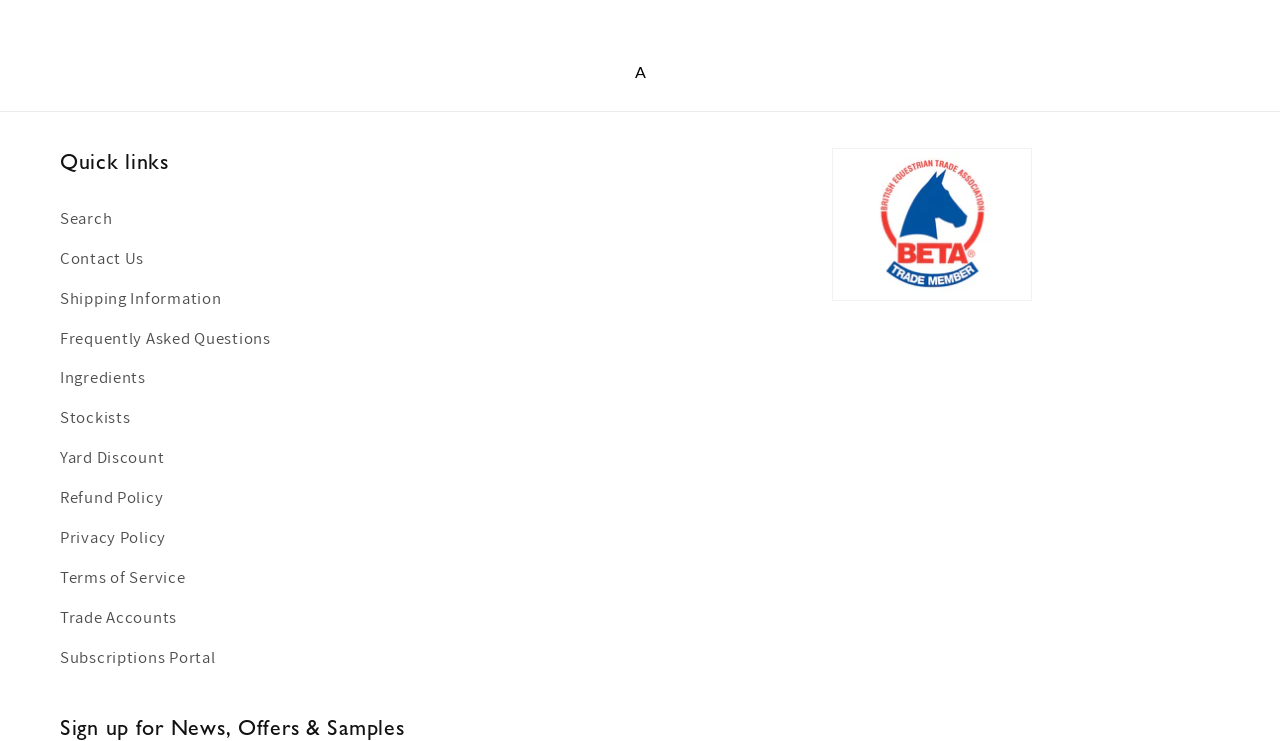Answer in one word or a short phrase: 
Is 'Yard Discount' a quick link?

Yes